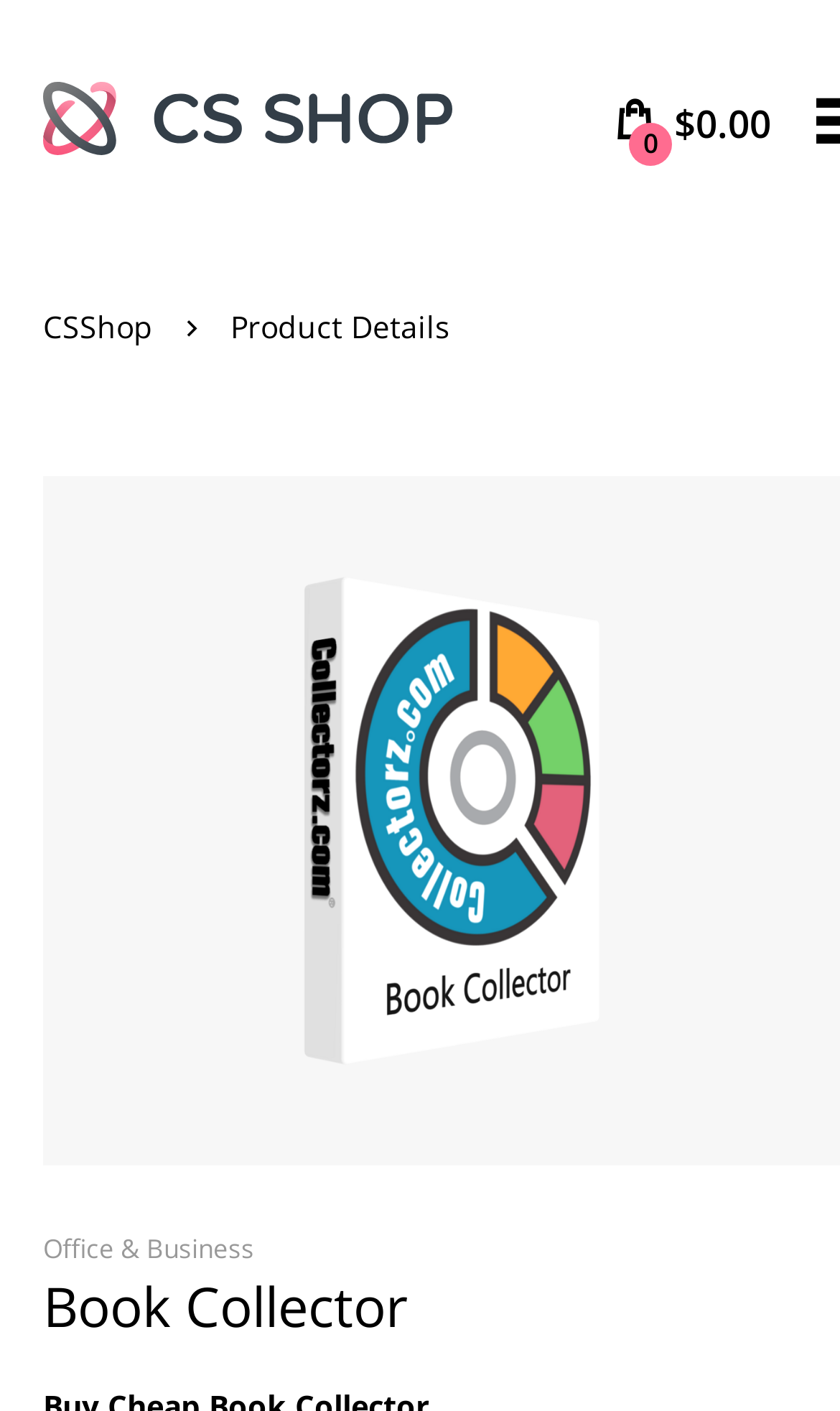Consider the image and give a detailed and elaborate answer to the question: 
What is the product being sold?

I determined that the product being sold is the Book Collector by looking at the StaticText element with the text 'Book Collector' which is located at the bottom of the page, indicating the product's name.